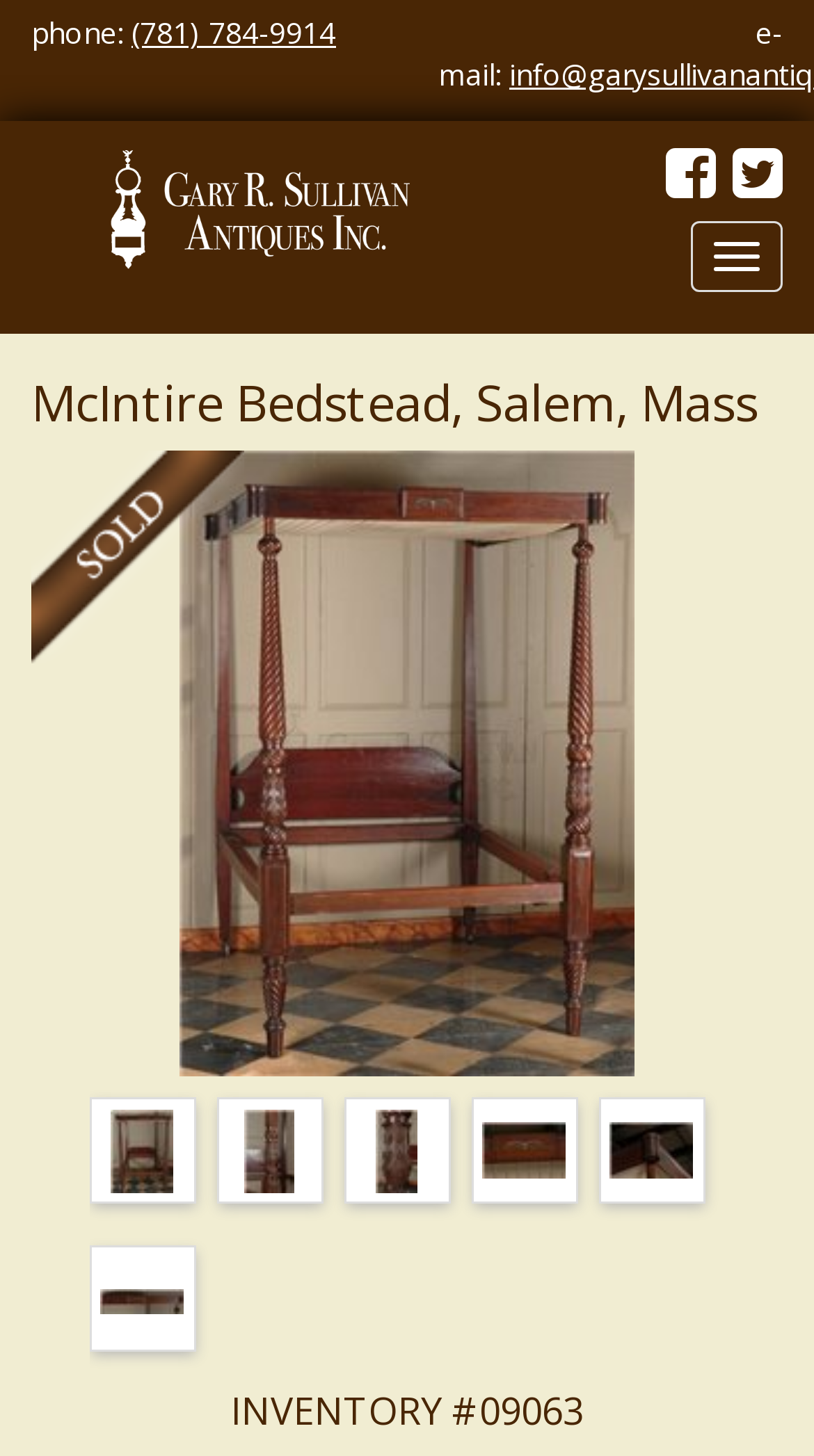Specify the bounding box coordinates of the area that needs to be clicked to achieve the following instruction: "Send an email".

[0.538, 0.009, 0.962, 0.064]